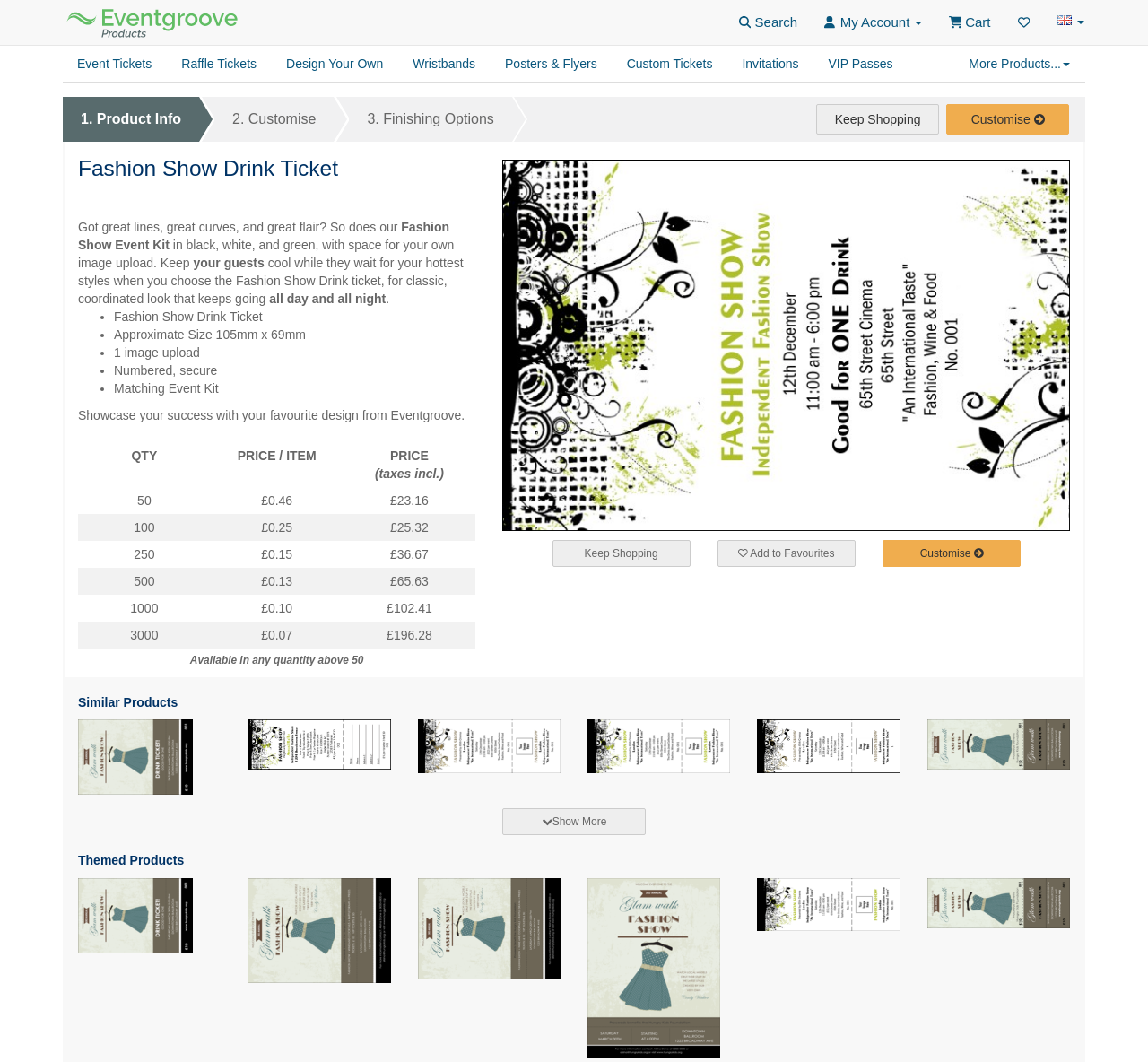Explain the contents of the webpage comprehensively.

This webpage is about a Fashion Show Drink Ticket Event Kit. At the top, there is a main navigation menu with links to the Eventgroove logo, search, my account, cart, favorites, and change country. Below this, there is a product type navigation menu with options for event tickets, raffle tickets, design your own, wristbands, posters and flyers, custom tickets, invitations, and VIP passes.

The main content of the page is focused on the Fashion Show Drink Ticket, with a large image of the ticket taking up most of the width of the page. Above the image, there is a heading with the product name, followed by a descriptive paragraph about the product. The paragraph explains that the ticket has great lines, great curves, and great flair, and that it matches the posters, flyers, invitations, and raffle tickets.

Below the image, there are three buttons: "Keep Shopping", "Customise", and "Search Add to Favourites". There is also a list of product details, including the approximate size, image upload options, and security features. Additionally, there is a section showcasing the product's features, with a list of bullet points highlighting the benefits of the Fashion Show Drink Ticket.

Further down the page, there is a pricing table with options for different quantities of tickets, ranging from 50 to 3000. Each row in the table includes the quantity, price per item, and total price, including taxes.